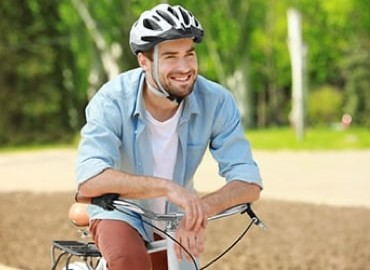Explain what is happening in the image with as much detail as possible.

The image features a young man with a cheerful expression, seated on a bicycle. He is wearing a casual outfit consisting of a light blue shirt over a white t-shirt and light brown pants. On his head, he sports a safety helmet, emphasizing the importance of safety while cycling. The background is a vibrant outdoor scene, filled with greenery and soft sunlight, suggesting a pleasant day suitable for biking. This image captures a moment of leisure and joy in outdoor activity, promoting a healthy and active lifestyle.